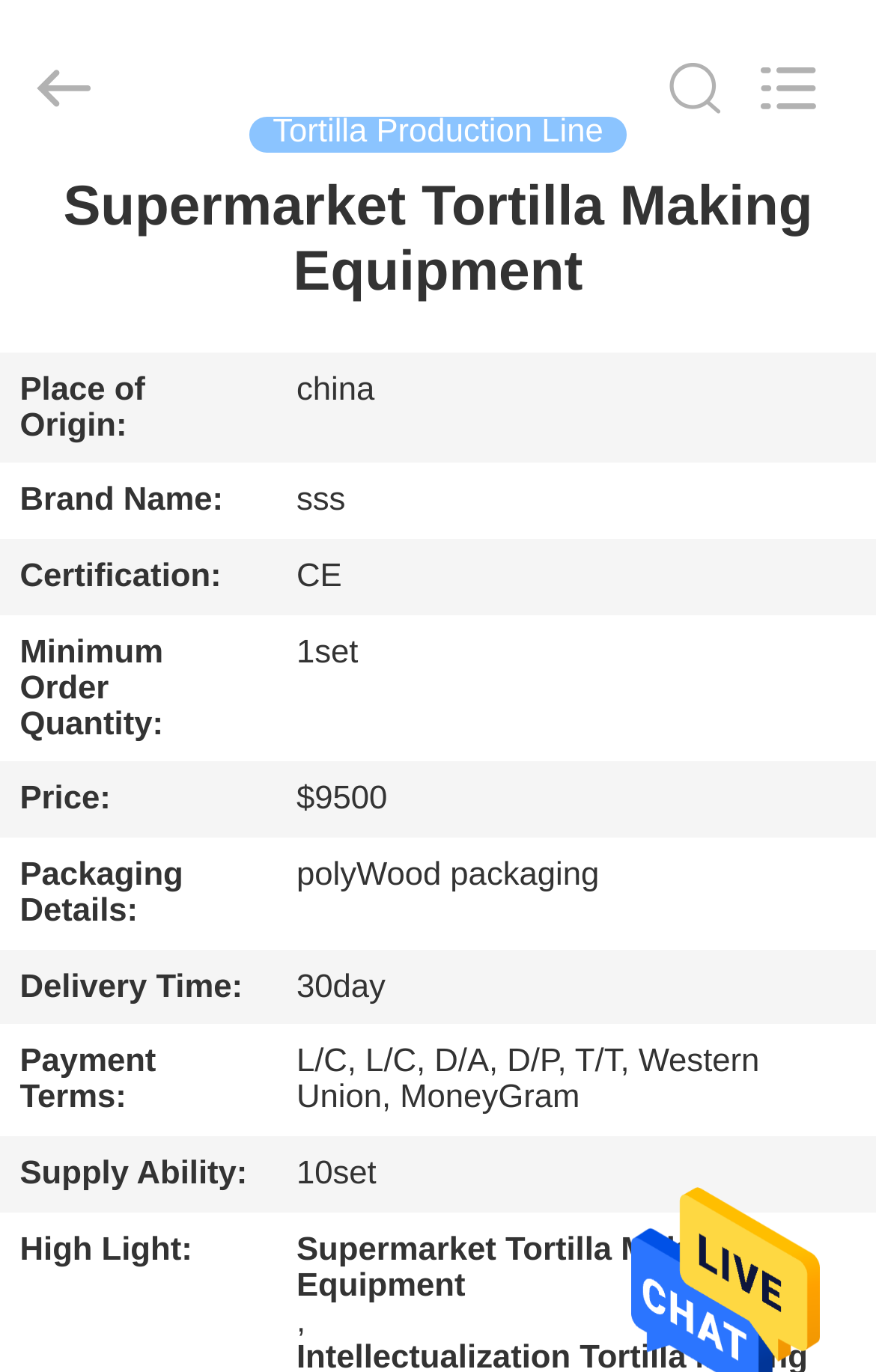Predict the bounding box of the UI element based on the description: "Quality Control". The coordinates should be four float numbers between 0 and 1, formatted as [left, top, right, bottom].

[0.0, 0.673, 0.313, 0.766]